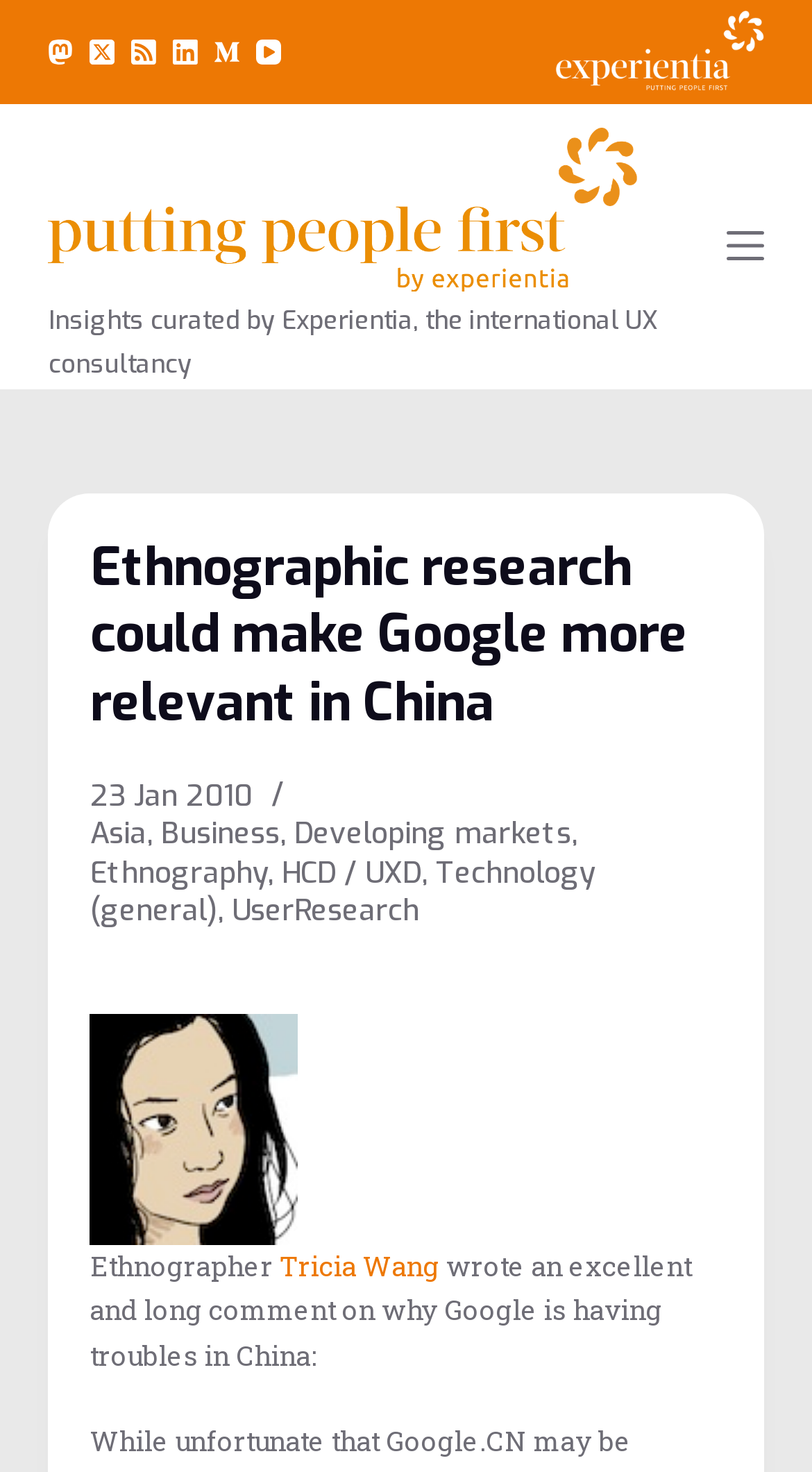Using the description: "aria-label="Mastodon"", identify the bounding box of the corresponding UI element in the screenshot.

[0.06, 0.027, 0.091, 0.044]